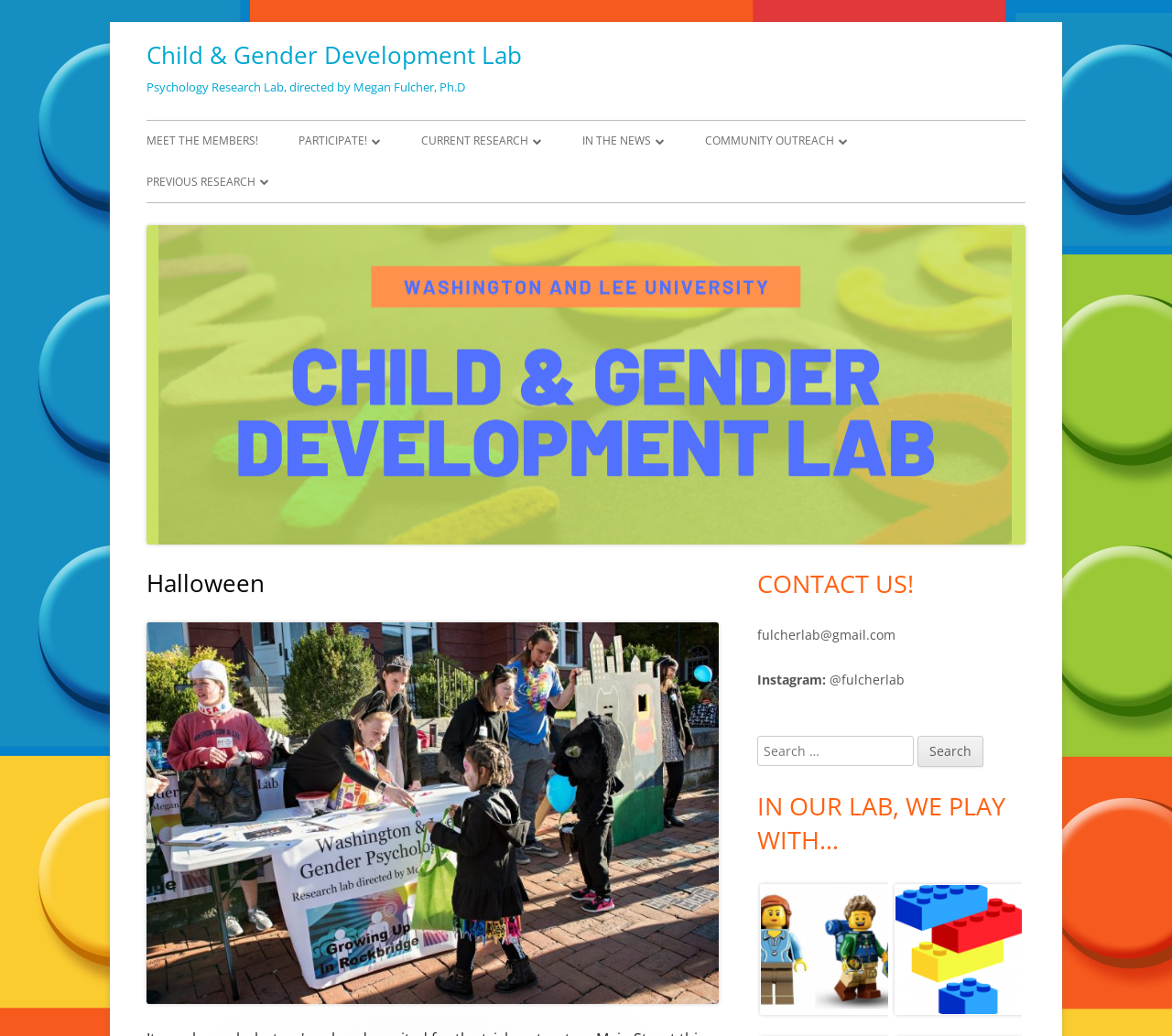Examine the screenshot and answer the question in as much detail as possible: What is the name of the research lab?

The name of the research lab can be found in the heading element at the top of the webpage, which is 'Child & Gender Development Lab'. This is also the title of the webpage.